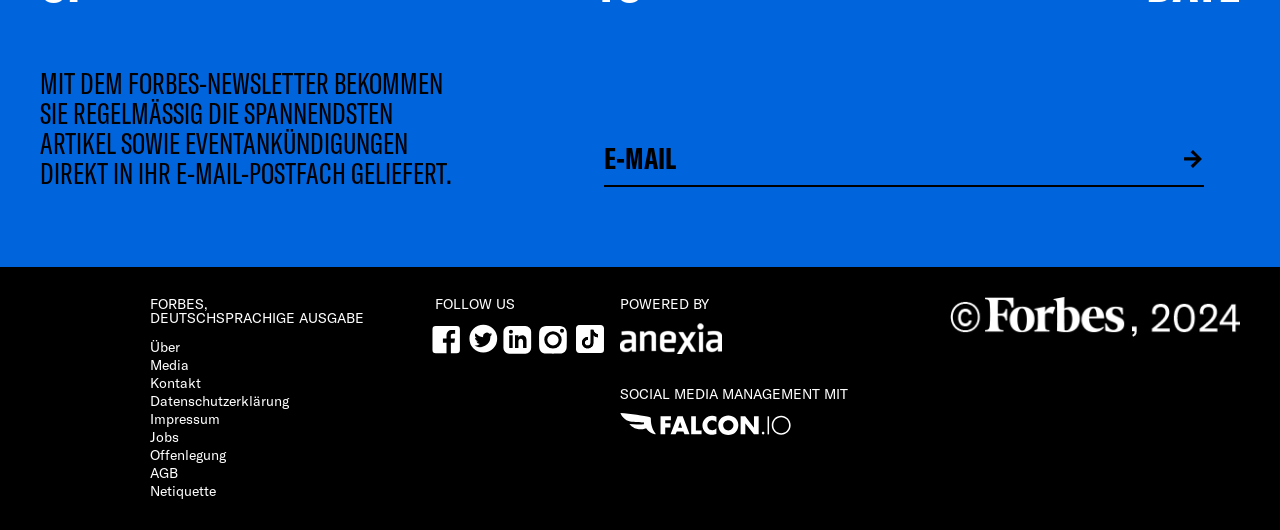Consider the image and give a detailed and elaborate answer to the question: 
What can be sent to the email address?

The static text 'MIT DEM FORBES-NEWSLETTER BEKOMMEN SIE REGELMÄSSIG DIE SPANNENDSTEN ARTIKEL SOWIE EVENTANKÜNDIGUNGEN DIREKT IN IHR E-MAIL-POSTFACH GELIEFERT' suggests that the email address will receive regular newsletters and event announcements from Forbes.